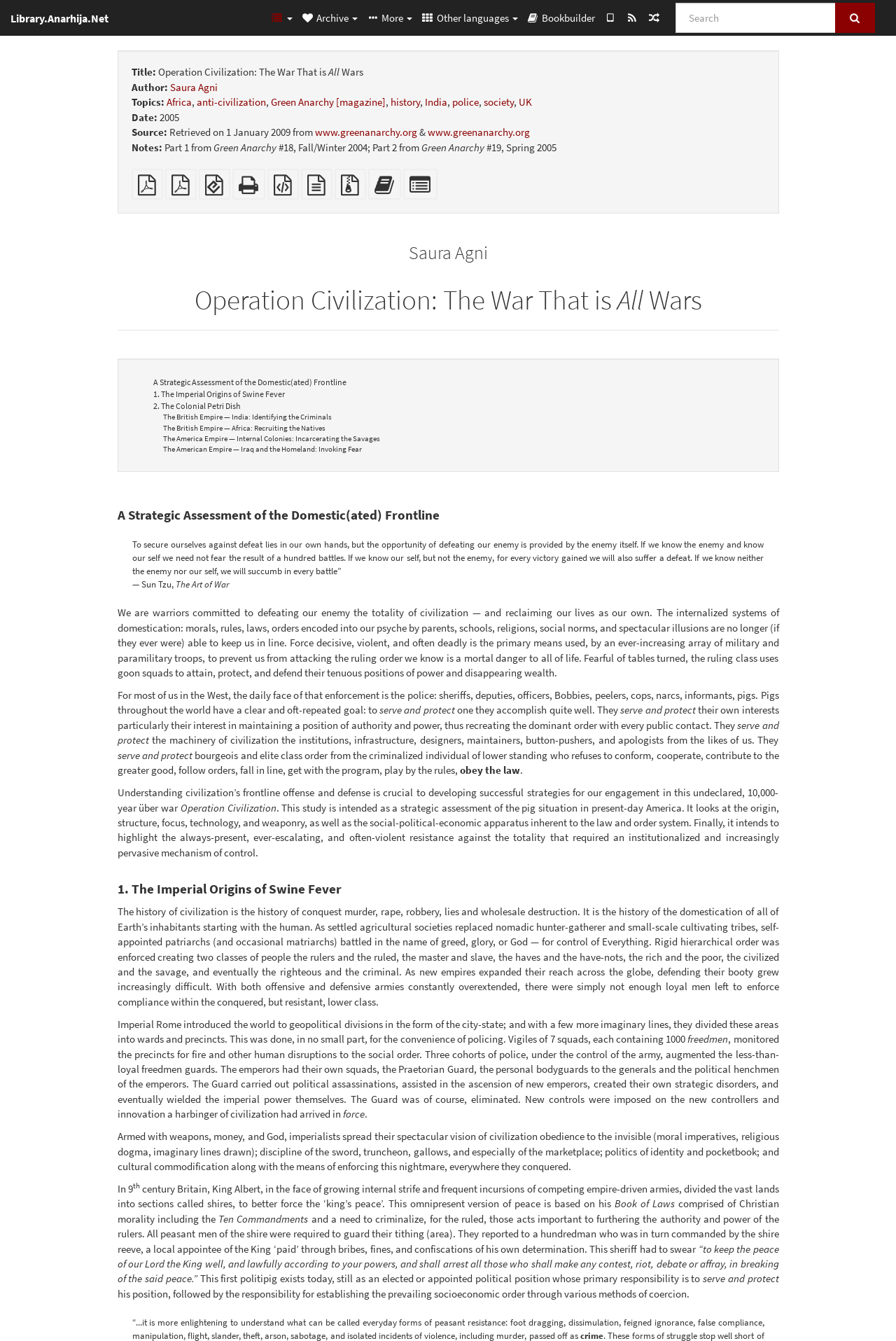Determine the bounding box coordinates of the clickable area required to perform the following instruction: "View the topics related to this article". The coordinates should be represented as four float numbers between 0 and 1: [left, top, right, bottom].

[0.186, 0.071, 0.214, 0.081]